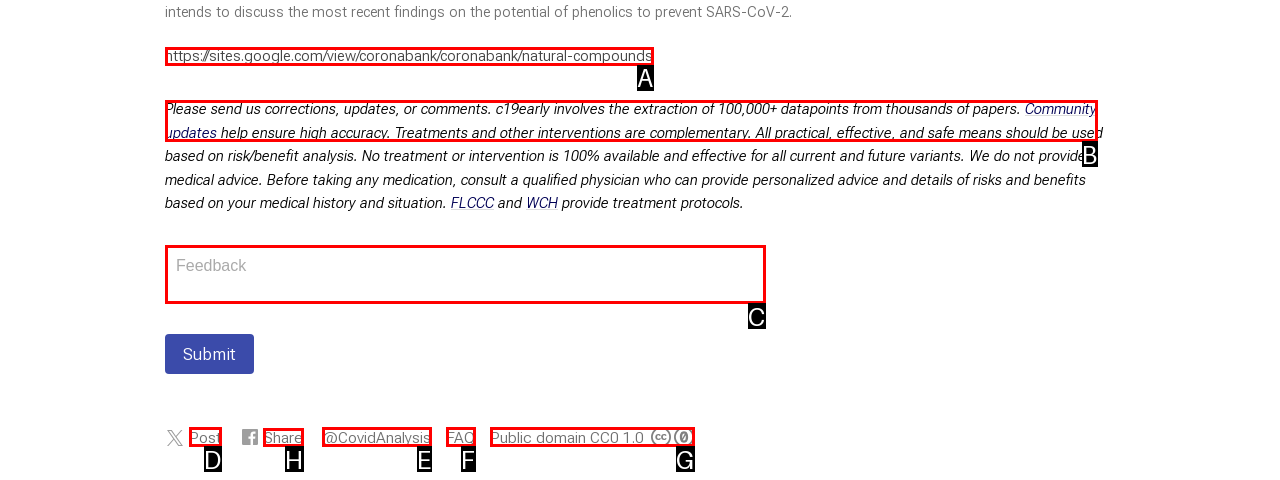Which HTML element should be clicked to complete the following task: Share on social media?
Answer with the letter corresponding to the correct choice.

H